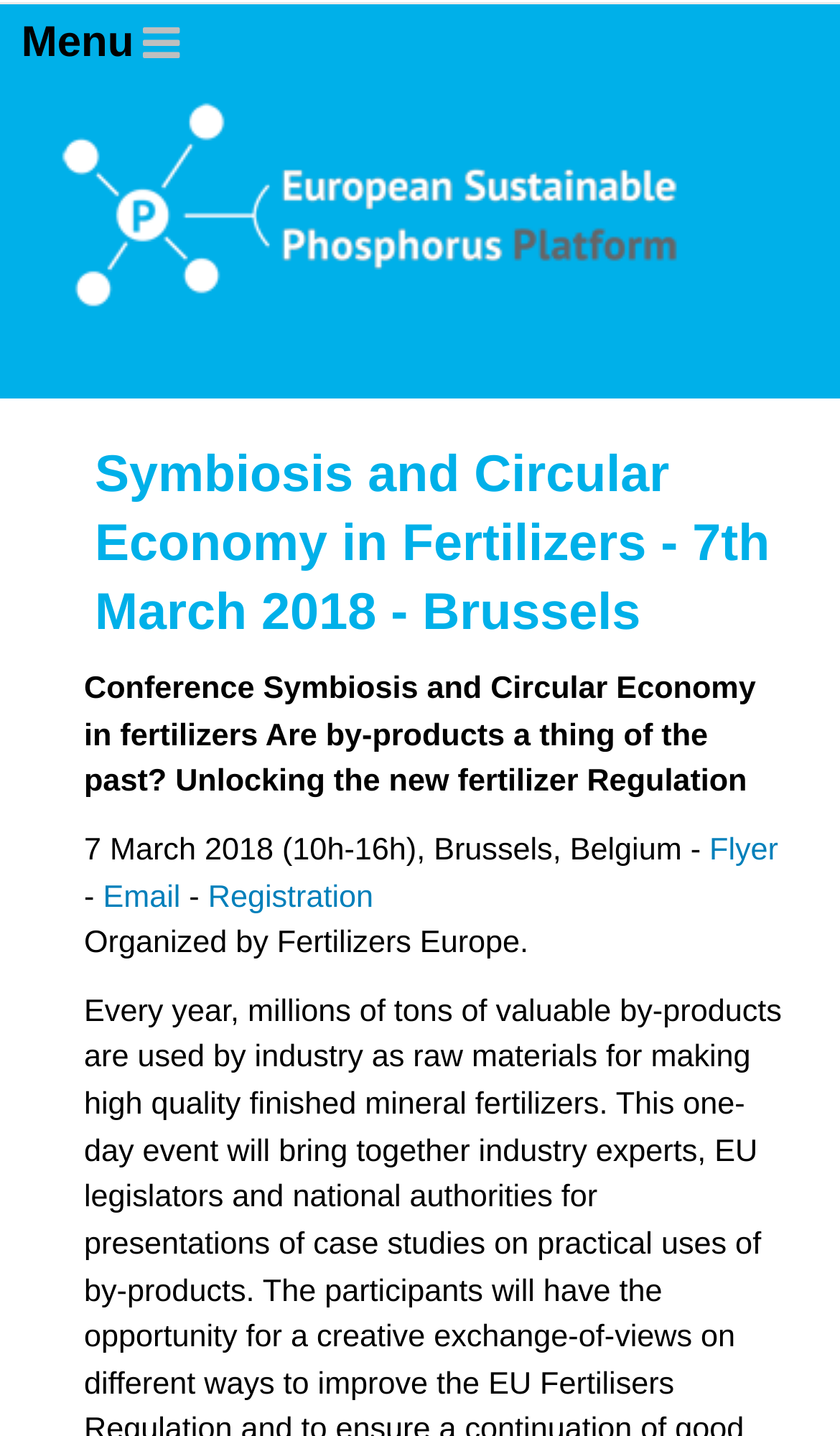Determine the webpage's heading and output its text content.

Symbiosis and Circular Economy in Fertilizers - 7th March 2018 - Brussels